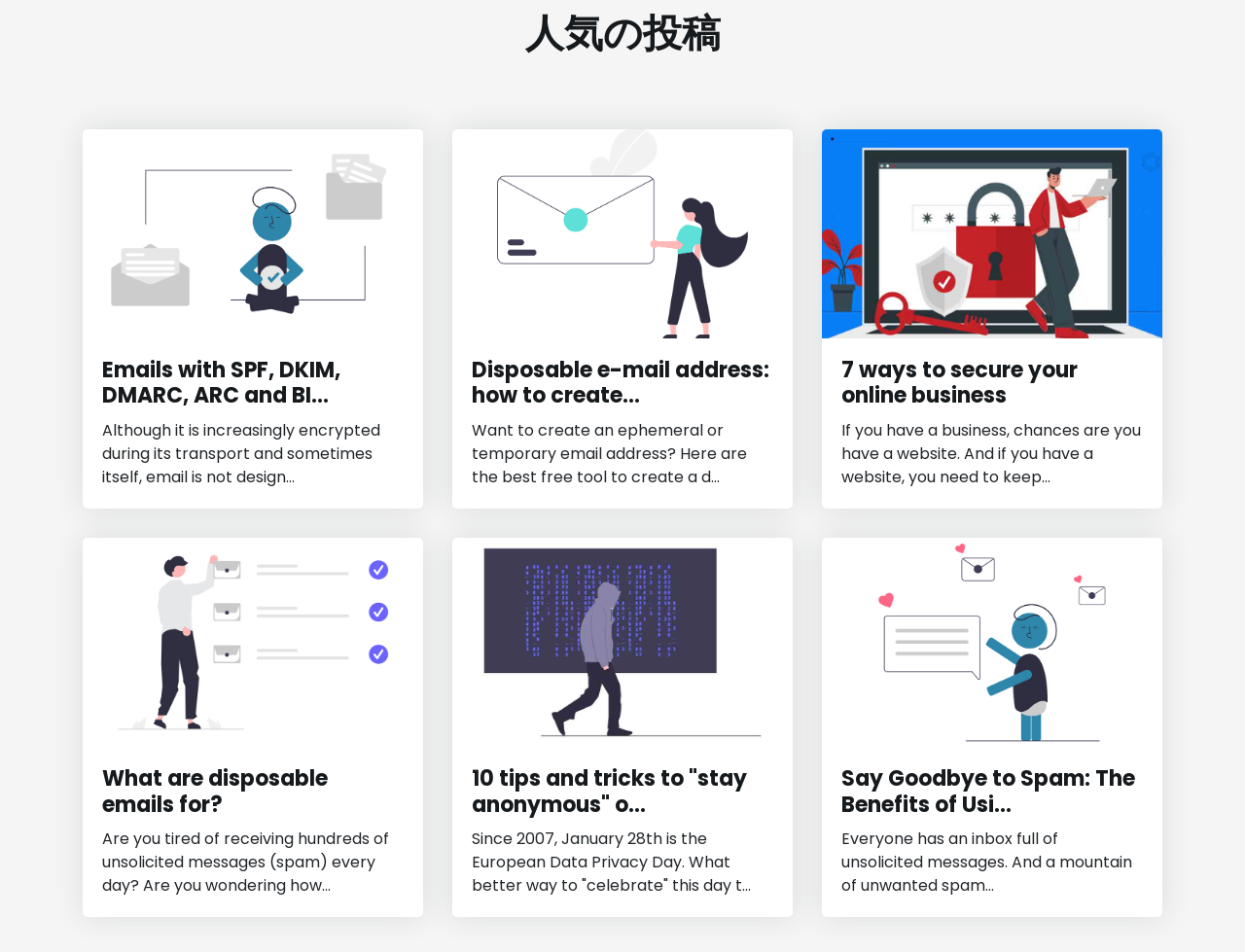Please mark the bounding box coordinates of the area that should be clicked to carry out the instruction: "View the post '7 ways to secure your online business'".

[0.66, 0.233, 0.934, 0.256]